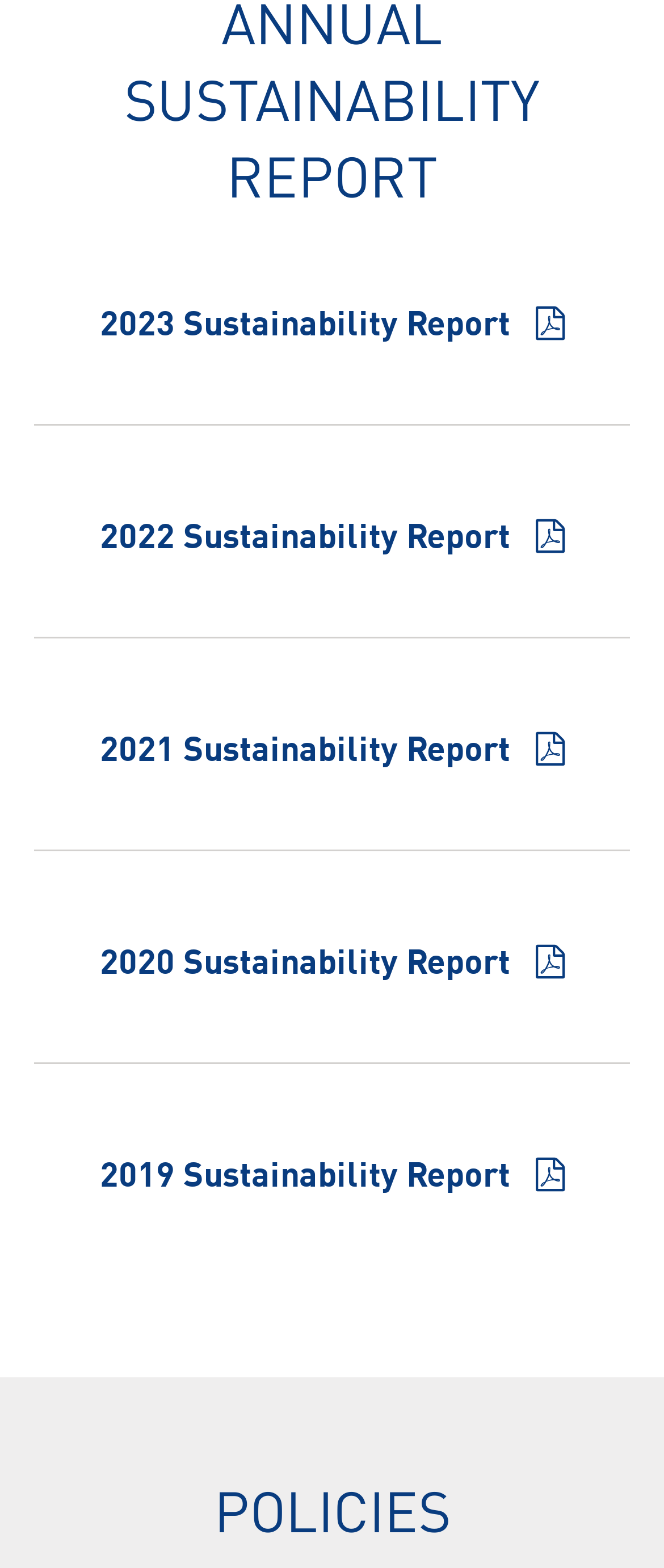Provide the bounding box coordinates for the UI element described in this sentence: "020 3404 5556". The coordinates should be four float values between 0 and 1, i.e., [left, top, right, bottom].

None